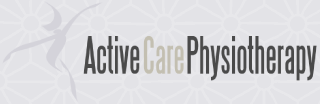Respond with a single word or phrase for the following question: 
What services does Active Care provide?

Physiotherapy and massage therapy